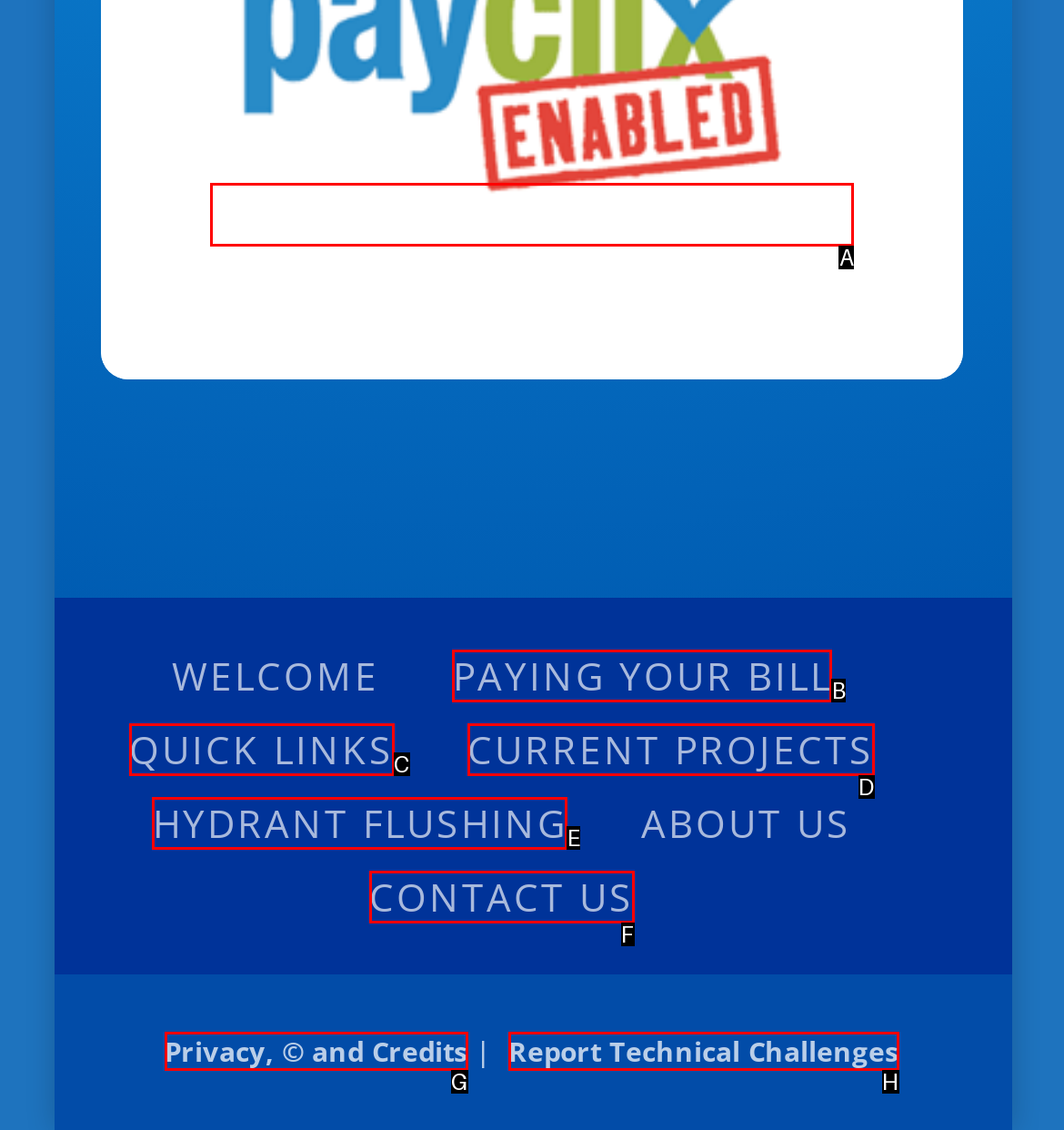Identify the HTML element that corresponds to the following description: parent_node: PAY YOUR BILL ONLINE: Provide the letter of the best matching option.

A